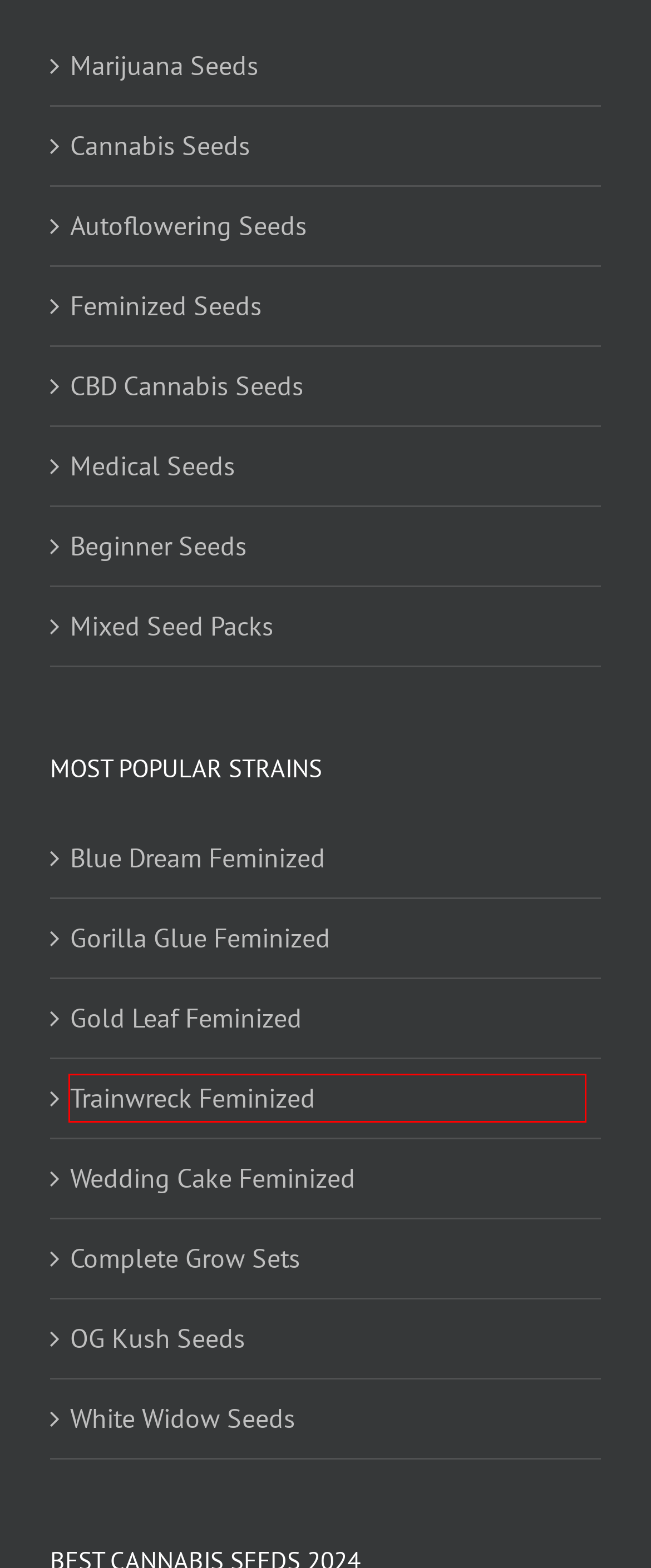Review the screenshot of a webpage which includes a red bounding box around an element. Select the description that best fits the new webpage once the element in the bounding box is clicked. Here are the candidates:
A. Medical Marijuana Seeds For Sale | Buy Cannabis Seeds Online
B. Cannabis Seeds For Sale | Buy Marijuana Seeds Online
C. Buy CBD Seeds Cannabis Online | Marijuana Seeds For Sale
D. Best Marijuana Seeds For Beginners | Marijuana Seed For Sale
E. Buy Mix Packs Cannabis Seeds | Marijuana Seeds For Sale
F. OG Kush Seeds For Sale Online | Marijuana Seeds for Sale
G. Trainwreck Feminized Seeds | Marijuana Seeds For Sale
H. Gorilla Glue Feminized Seeds | Marijuana Seeds For Sale

G